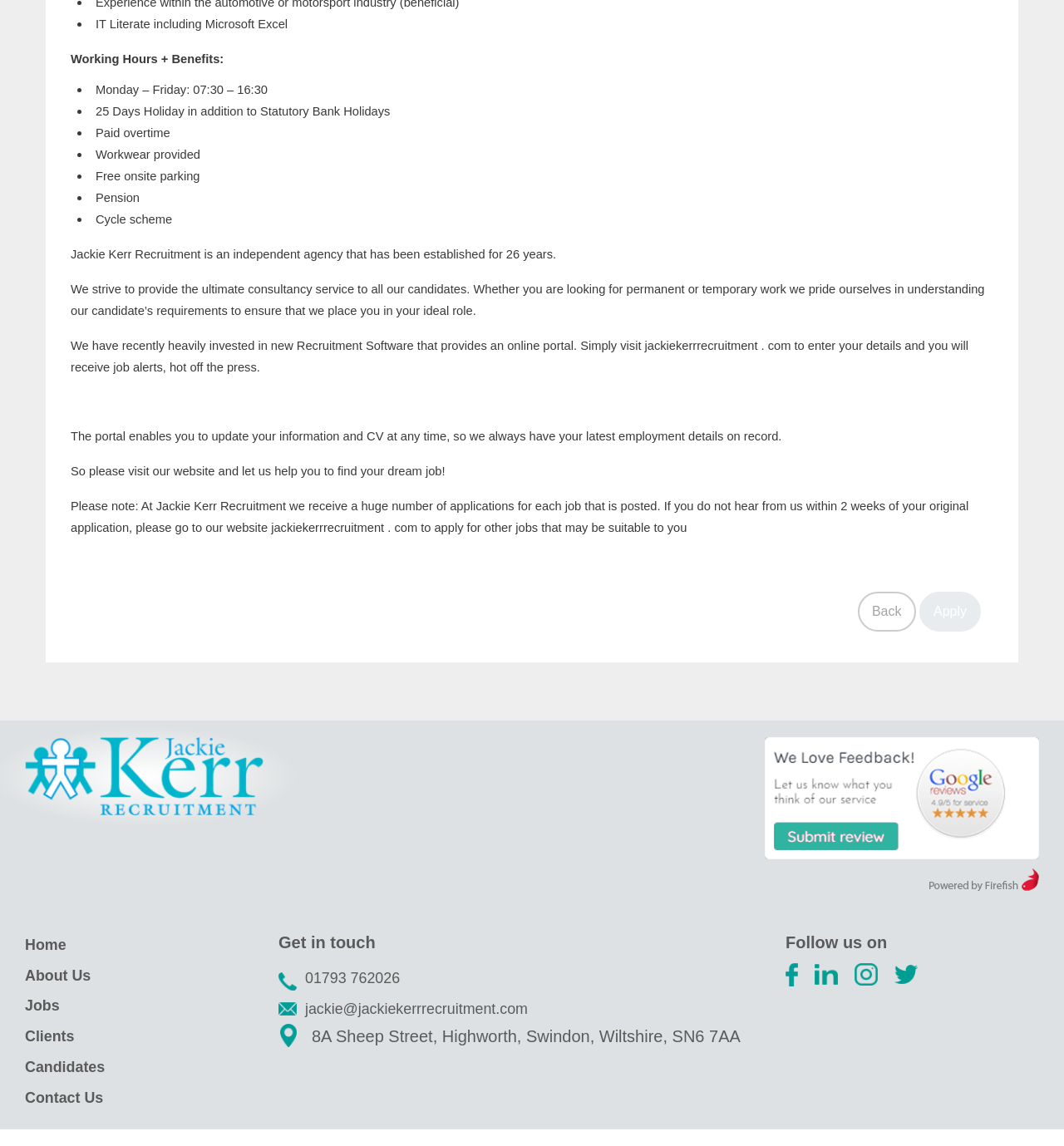Provide a brief response to the question below using a single word or phrase: 
What is the purpose of the online portal?

To receive job alerts and update information